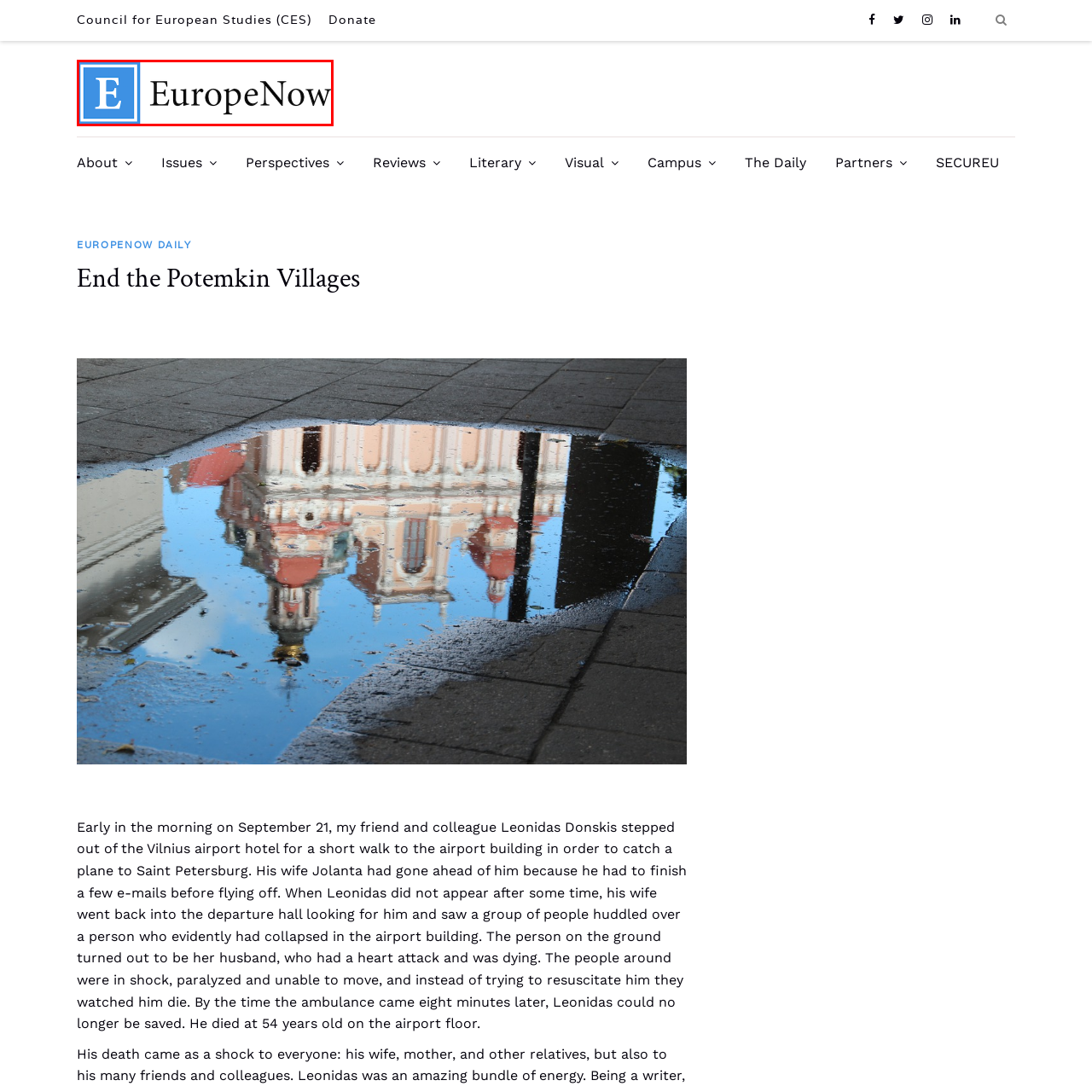Explain in detail what is depicted in the image within the red-bordered box.

The image features the logo of "EuropeNow," an online publication focused on European issues and perspectives. The logo is composed of a bold blue square containing a stylized letter "E," which is complemented by the text "EuropeNow" displayed in an elegant, modern typeface. This visual identity reflects the publication's commitment to providing insightful commentary and analysis on contemporary European affairs, encompassing political, cultural, and social dimensions. The logo effectively conveys a sense of professionalism and relevance, inviting readers to engage with the content that explores critical discussions surrounding Europe today.